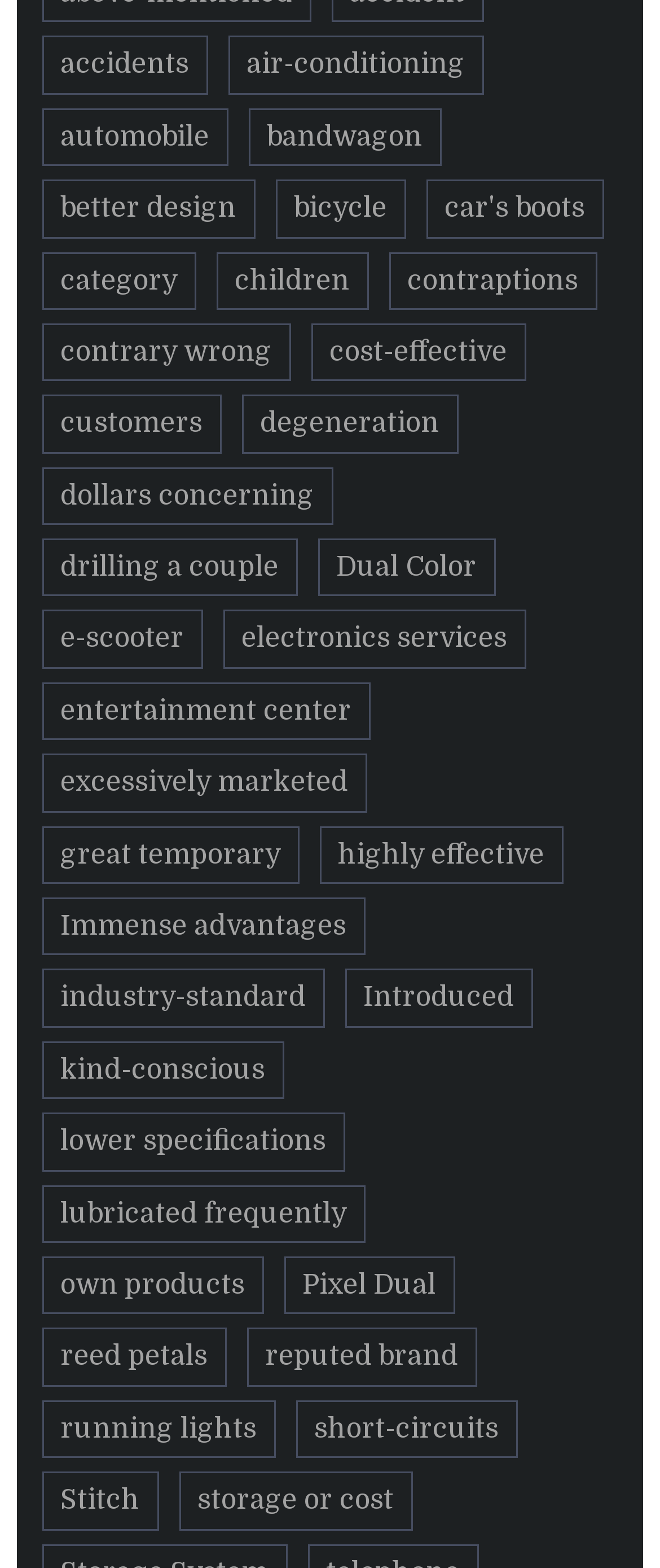Answer the following in one word or a short phrase: 
Are there any links related to automobiles?

Yes